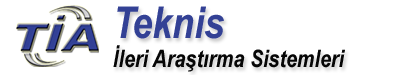Elaborate on all the features and components visible in the image.

The image features the logo of "Teknis İleri Araştırma Sistemleri." The design prominently showcases the letters "TIA" in a stylized font, emphasizing innovation and technology, with the word "Teknis" displayed in a bold, blue typeface. Below it, the phrase "İleri Araştırma Sistemleri" is presented in a sleek, modern font, reinforcing the organization's focus on advanced research systems. This logo conveys a professional and contemporary image, reflecting Teknis's commitment to excellence in the field of research and technological solutions.